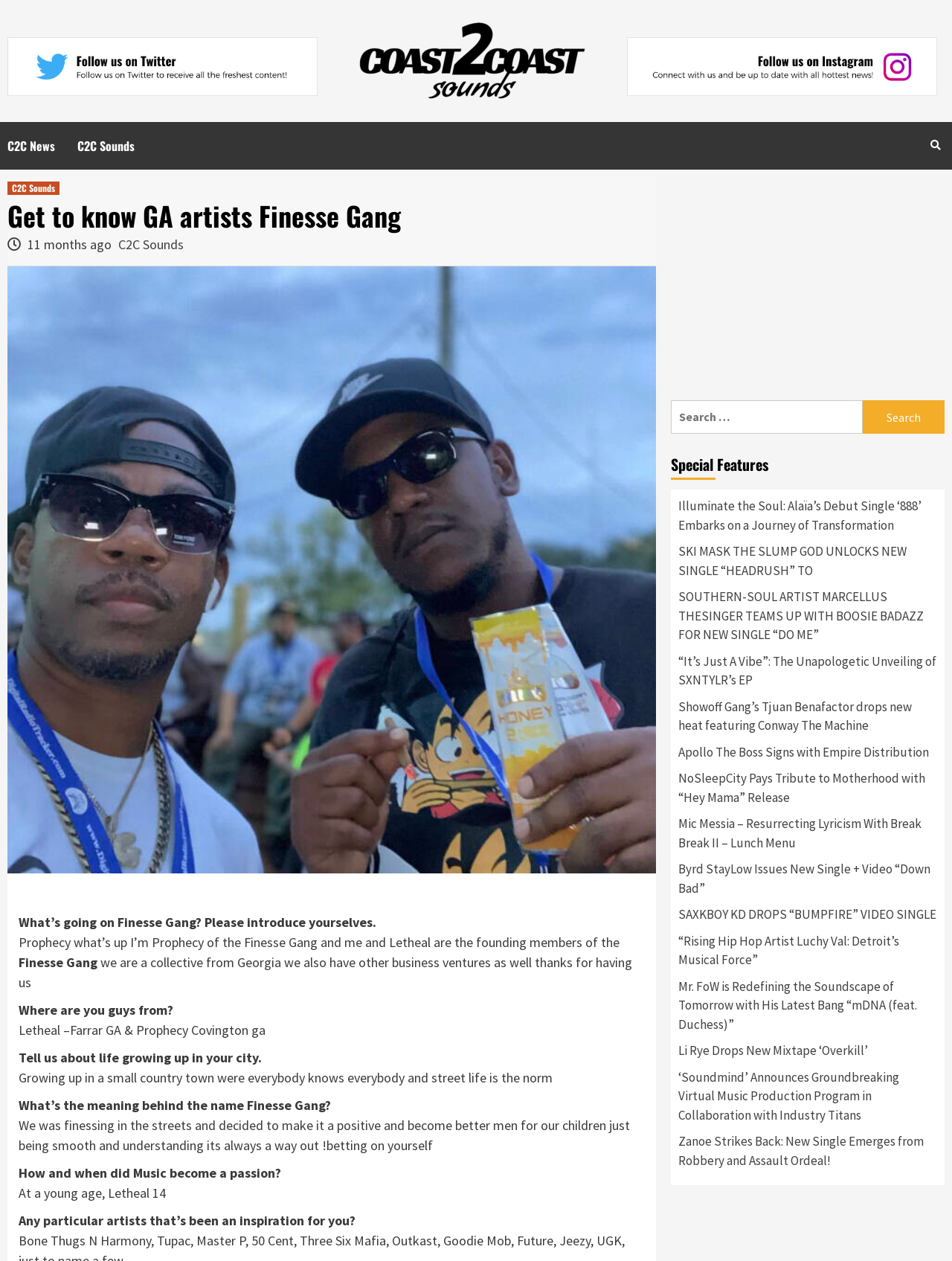Analyze the image and provide a detailed answer to the question: What is the name of the gang?

From the text 'What’s going on Finesse Gang? Please introduce yourselves.' and 'I’m Prophecy of the Finesse Gang and me and Letheal are the founding members of the Finesse Gang', we can infer that the name of the gang is Finesse Gang.